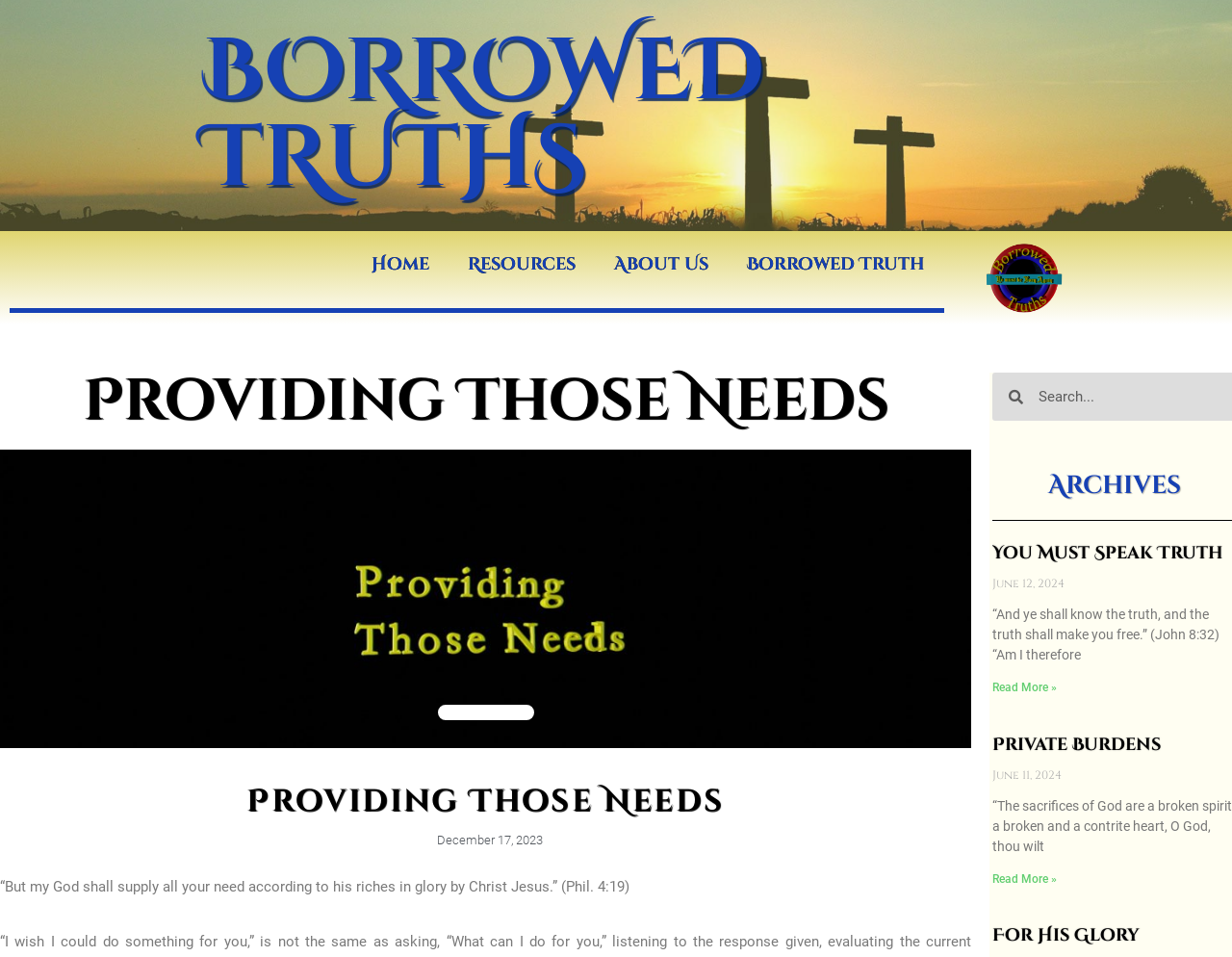Using the provided element description, identify the bounding box coordinates as (top-left x, top-left y, bottom-right x, bottom-right y). Ensure all values are between 0 and 1. Description: For His Glory

[0.805, 0.965, 0.925, 0.99]